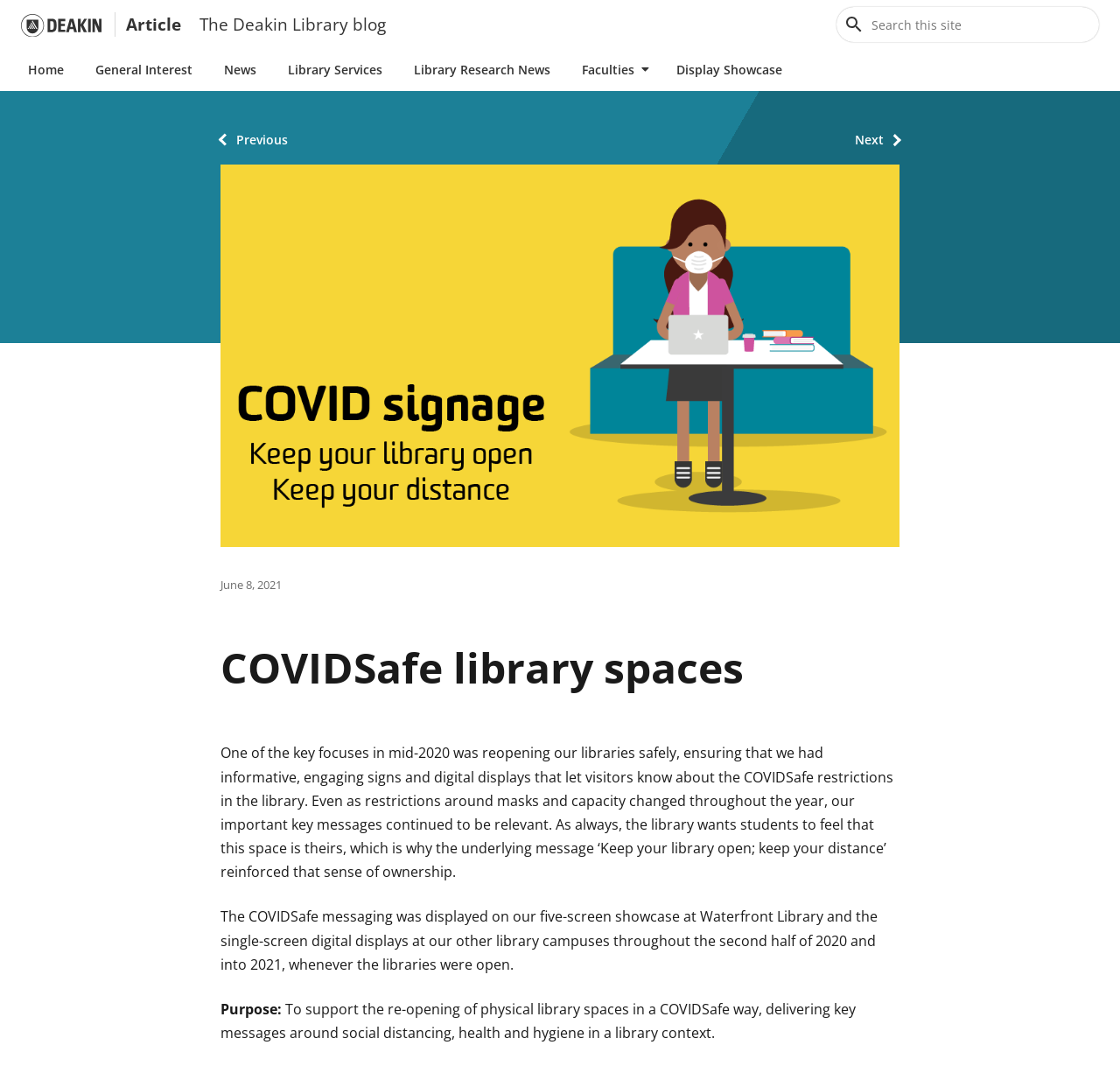Identify the webpage's primary heading and generate its text.

COVIDSafe library spaces